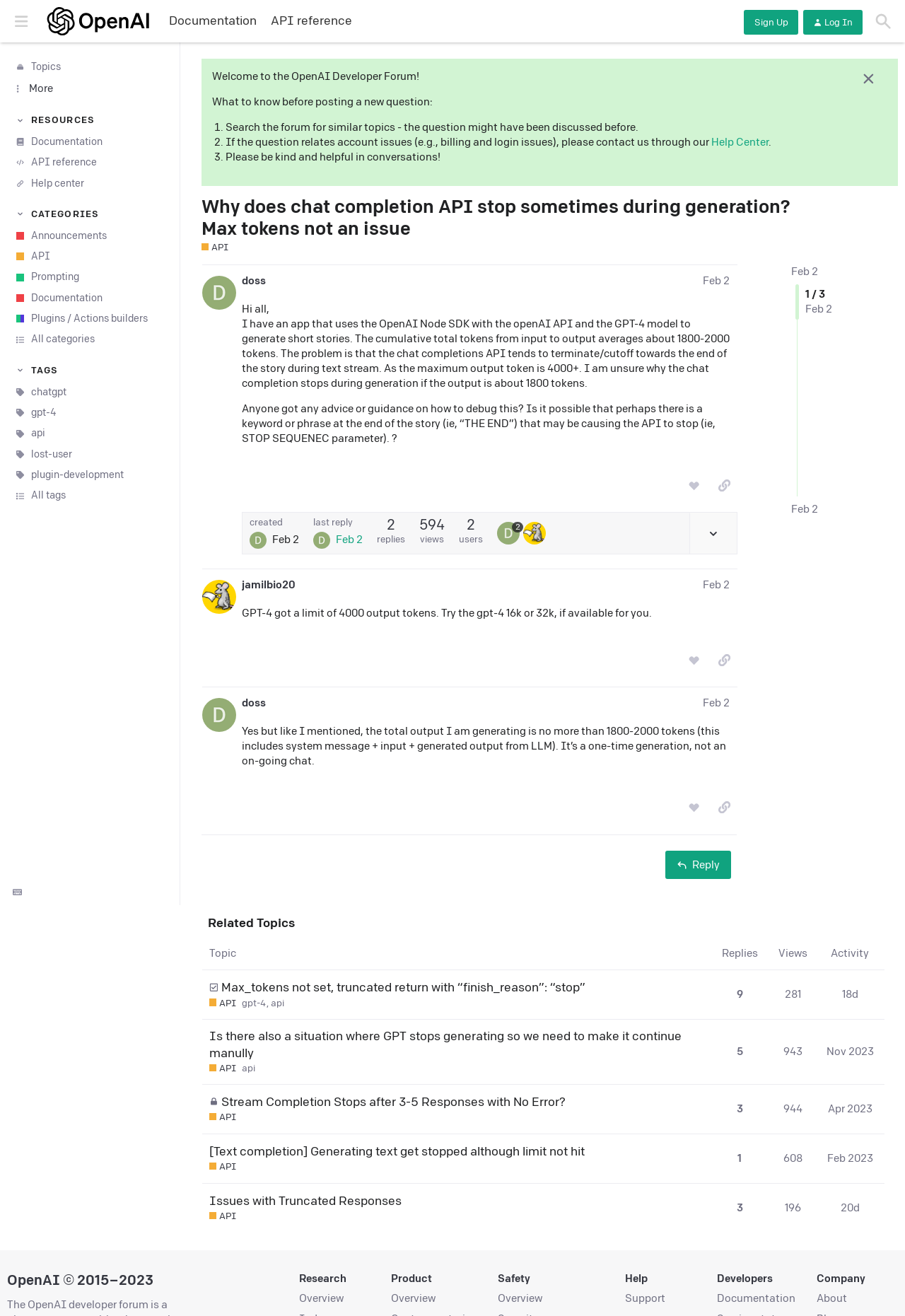Locate the UI element described by last reply Feb 2 in the provided webpage screenshot. Return the bounding box coordinates in the format (top-left x, top-left y, bottom-right x, bottom-right y), ensuring all values are between 0 and 1.

[0.346, 0.394, 0.401, 0.417]